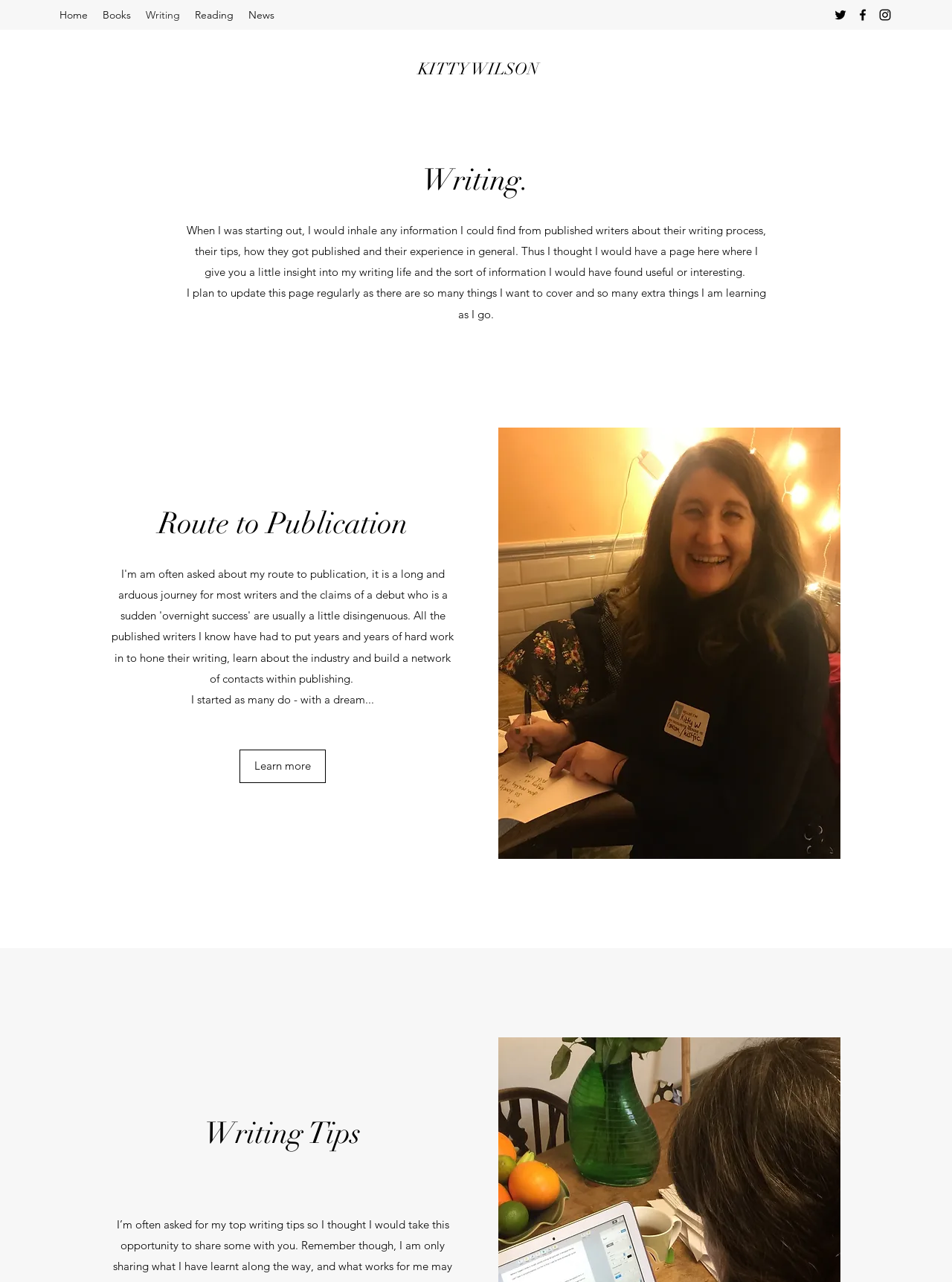What is the author's writing experience?
Offer a detailed and exhaustive answer to the question.

The author shares their writing experience and tips on this webpage, as mentioned in the static text element 'When I was starting out, I would inhale any information I could find from published writers about their writing process, their tips, how they got published and their experience in general.' with bounding box coordinates [0.196, 0.174, 0.804, 0.218].